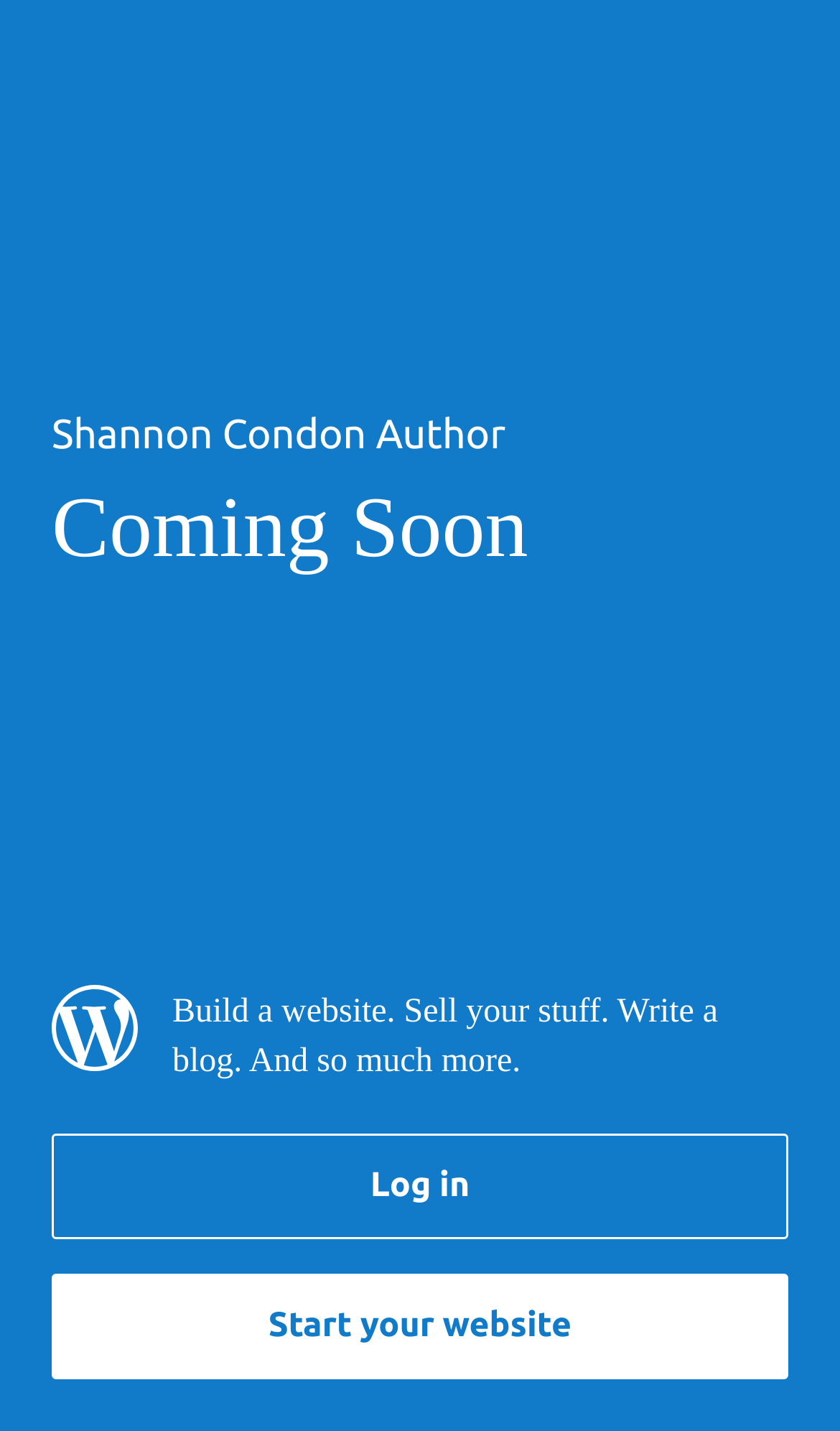Given the element description, predict the bounding box coordinates in the format (top-left x, top-left y, bottom-right x, bottom-right y), using floating point numbers between 0 and 1: WordPress.com

[0.062, 0.727, 0.164, 0.755]